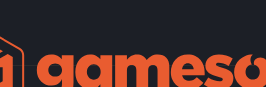What is the purpose of the Gamesoft logo?
Look at the image and respond with a one-word or short phrase answer.

gateway to gaming content